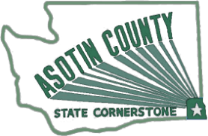Please provide a comprehensive response to the question based on the details in the image: What is the significance of the phrase 'STATE CORNERSTONE'?

The phrase 'STATE CORNERSTONE' is featured below the text 'ASOTIN COUNTY', which likely signifies the county's importance within the region, implying that Asotin County plays a crucial role in the state.